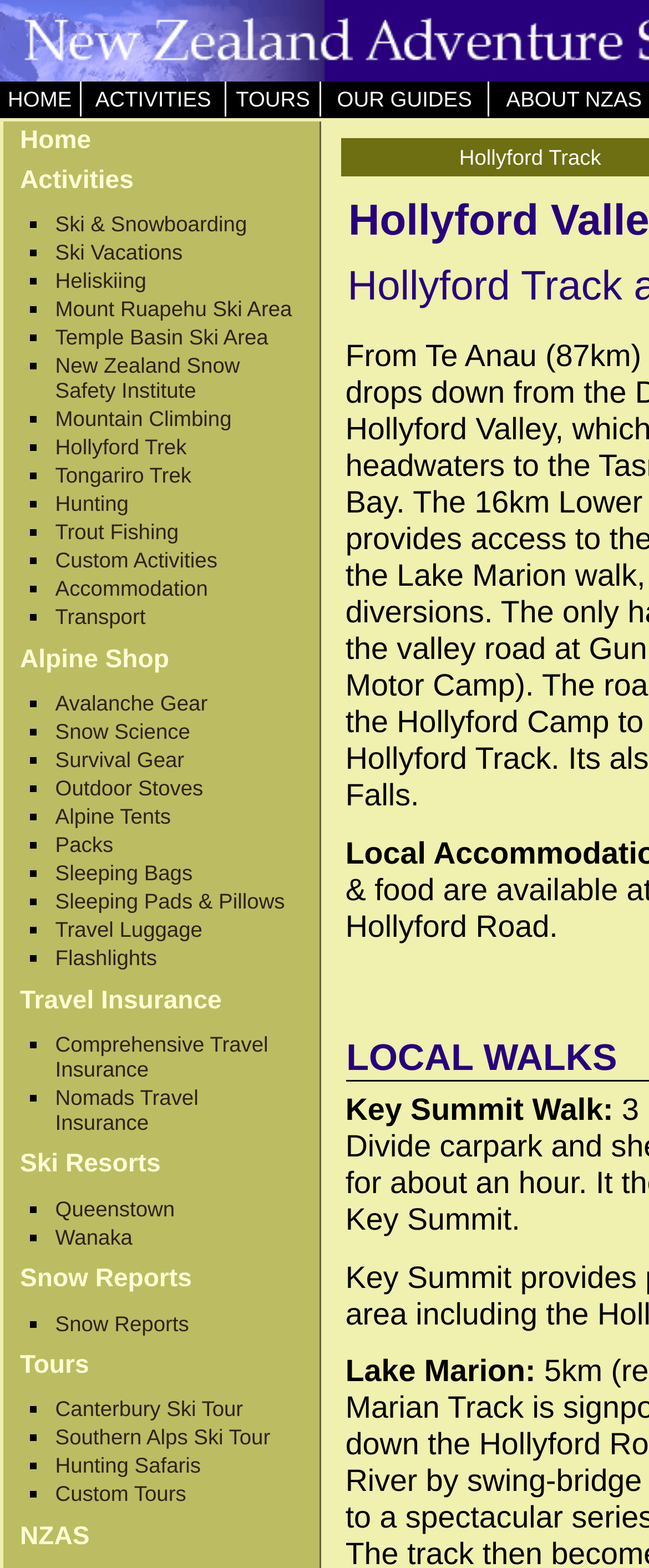Using the provided element description: "Alpine Tents", determine the bounding box coordinates of the corresponding UI element in the screenshot.

[0.085, 0.513, 0.263, 0.529]